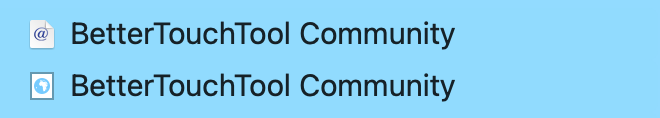Answer the question briefly using a single word or phrase: 
How many sections does the image feature?

Two